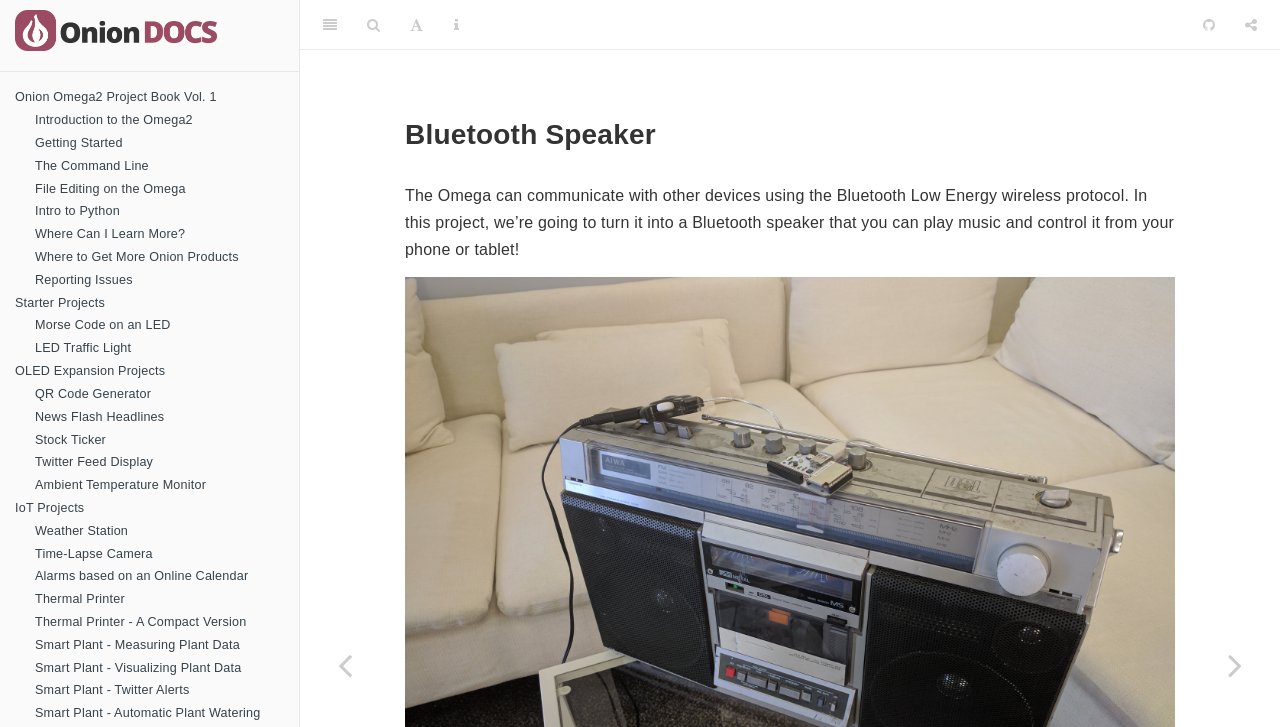Specify the bounding box coordinates of the area that needs to be clicked to achieve the following instruction: "Watch our YouTube channel".

None